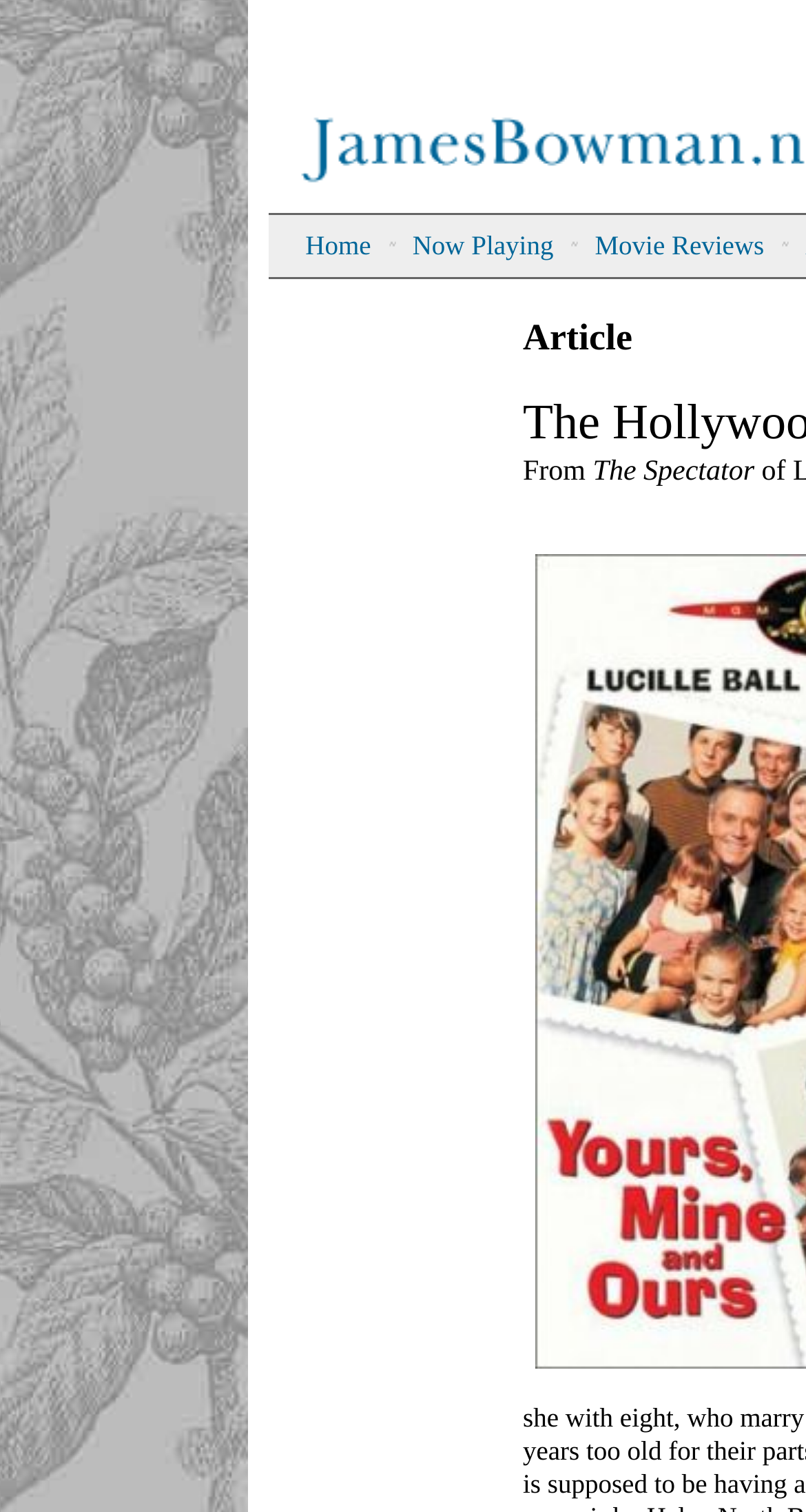Give a detailed overview of the webpage's appearance and contents.

The webpage is divided into sections, with a prominent image at the top left corner, taking up about a third of the width. Below this image, there is a row of five table cells, each containing a link and an image. The links are labeled "Home", "Now Playing", and "Movie Reviews", and are spaced evenly across the width of the page. The images in each cell are small and appear to be icons or buttons.

The "Home" link is located at the leftmost position, followed by an image, then the "Now Playing" link, another image, and so on. The "Movie Reviews" link is at the rightmost position, accompanied by an image. Each link and image pair is aligned vertically, with the link text positioned slightly below the image.

There is another small image located below the row of table cells, at the top left corner of the page. This image is similar in size and position to the first image at the top left corner.

Overall, the webpage has a simple and organized layout, with a focus on navigation through the links and icons.